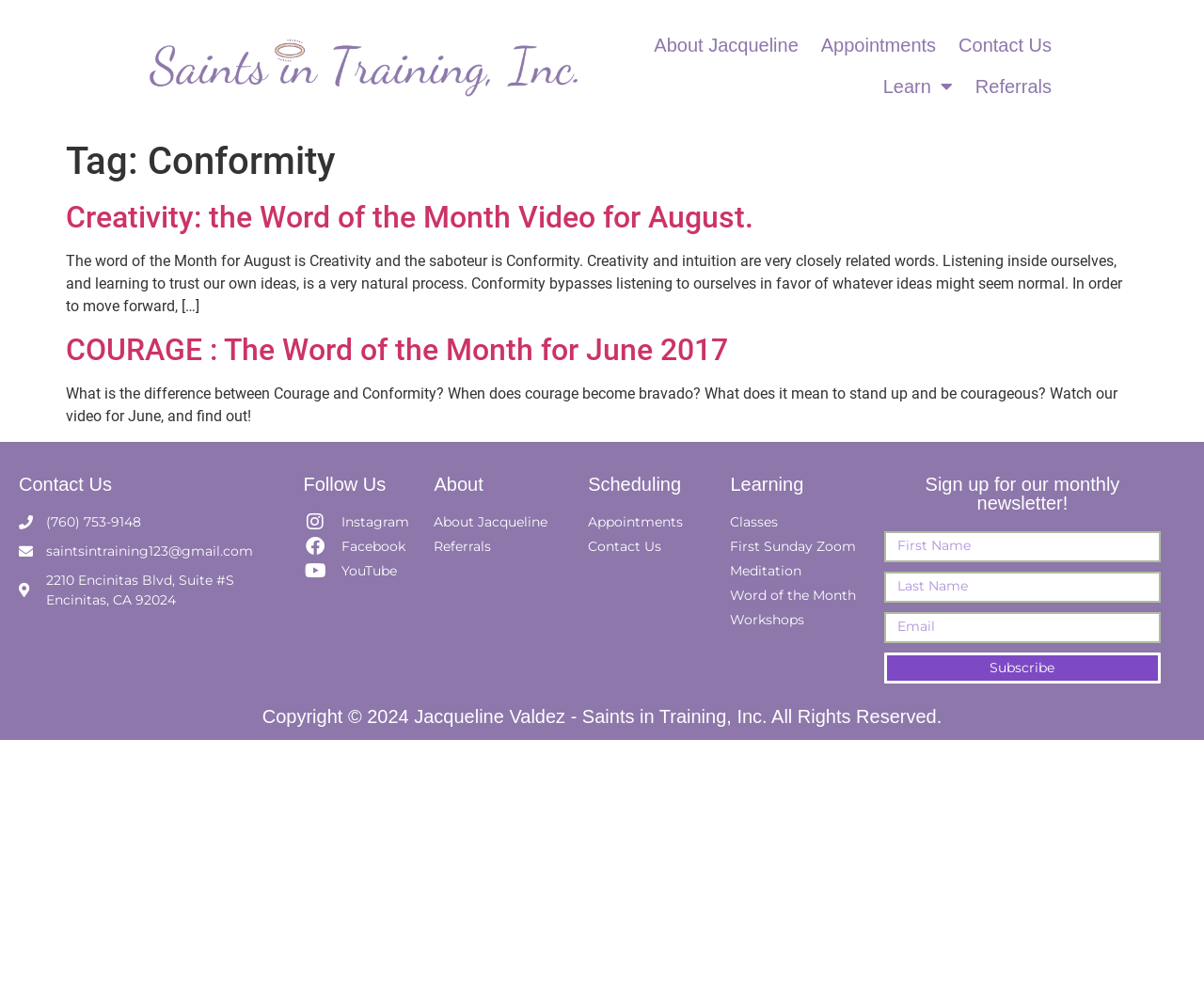Locate the bounding box coordinates of the element that needs to be clicked to carry out the instruction: "Enter your first name". The coordinates should be given as four float numbers ranging from 0 to 1, i.e., [left, top, right, bottom].

[0.734, 0.536, 0.964, 0.567]